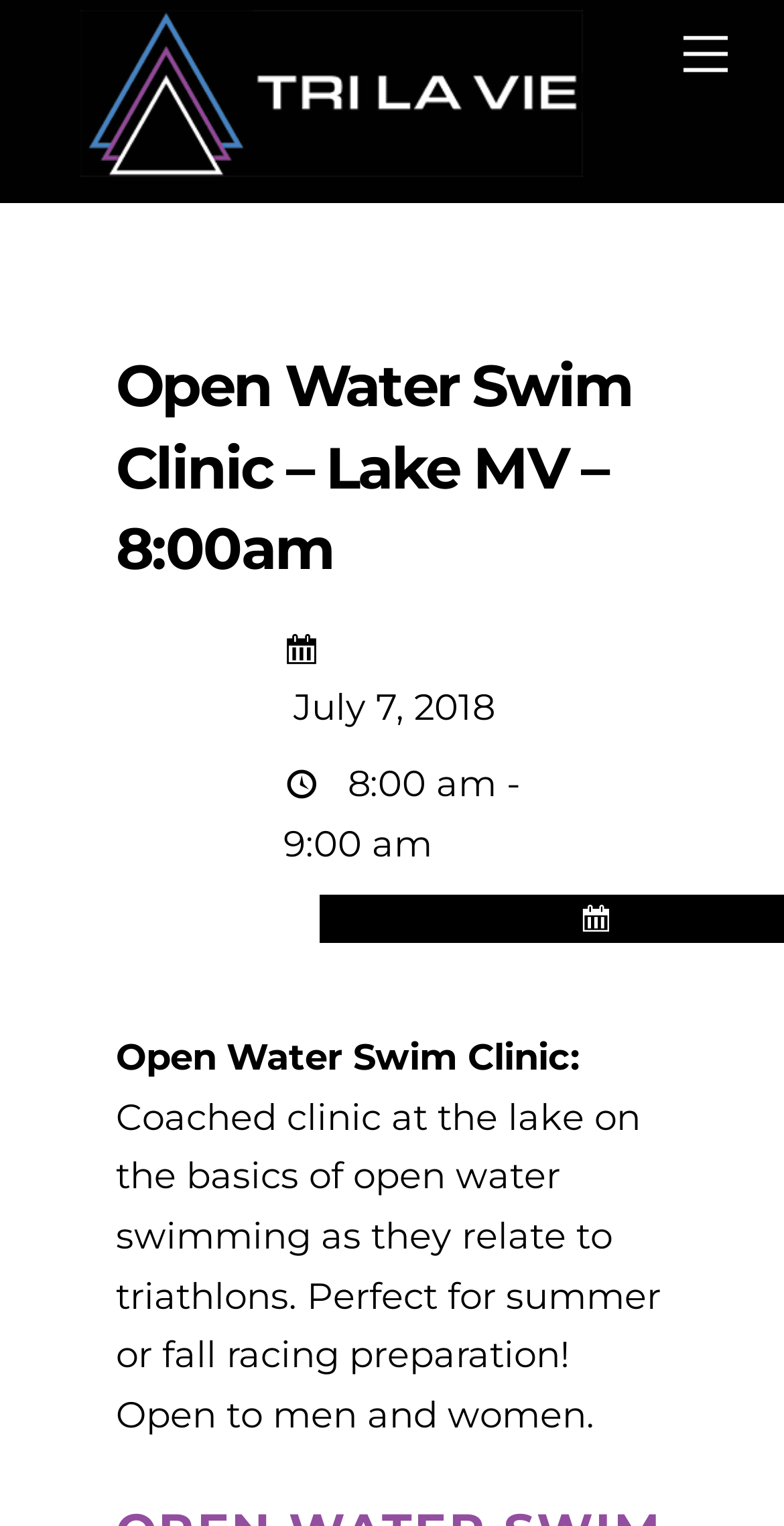Find the coordinates for the bounding box of the element with this description: "Menu".

[0.847, 0.009, 0.95, 0.062]